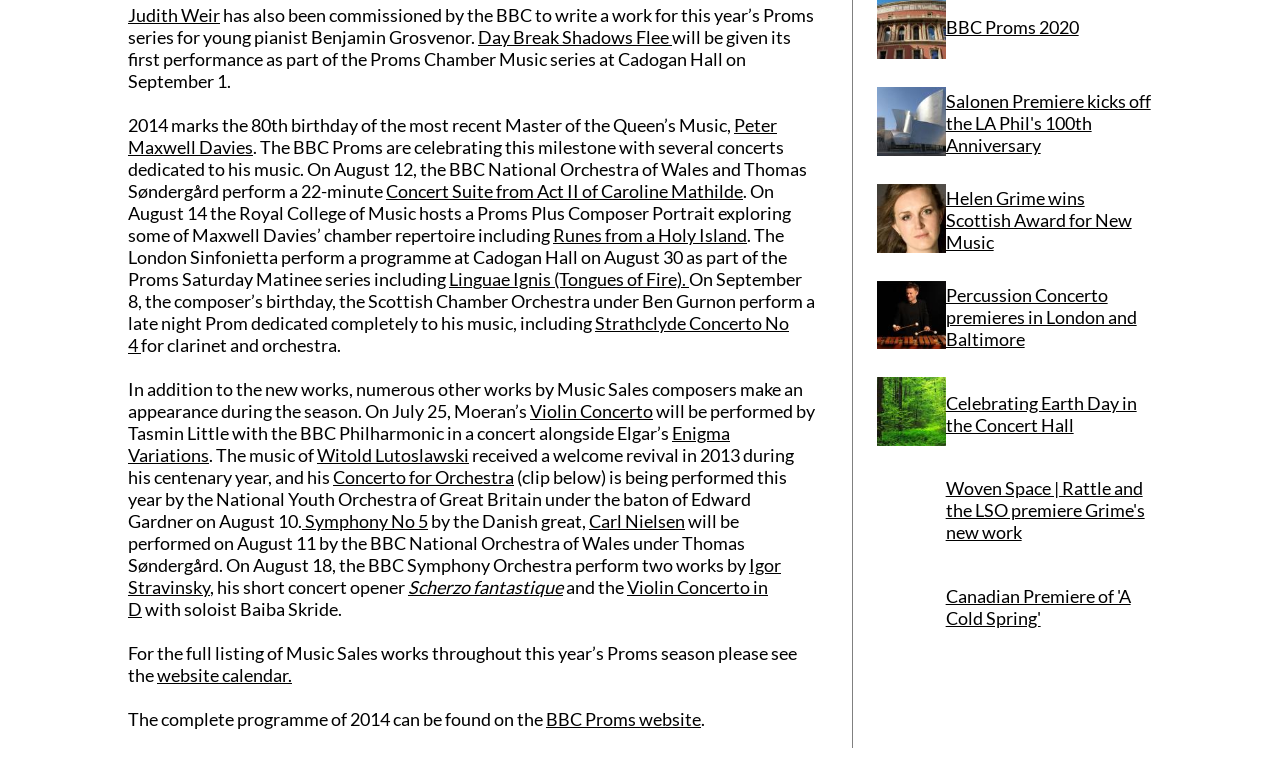Determine the bounding box coordinates of the clickable element to achieve the following action: 'Click on the link to learn more about Judith Weir'. Provide the coordinates as four float values between 0 and 1, formatted as [left, top, right, bottom].

[0.1, 0.006, 0.172, 0.035]